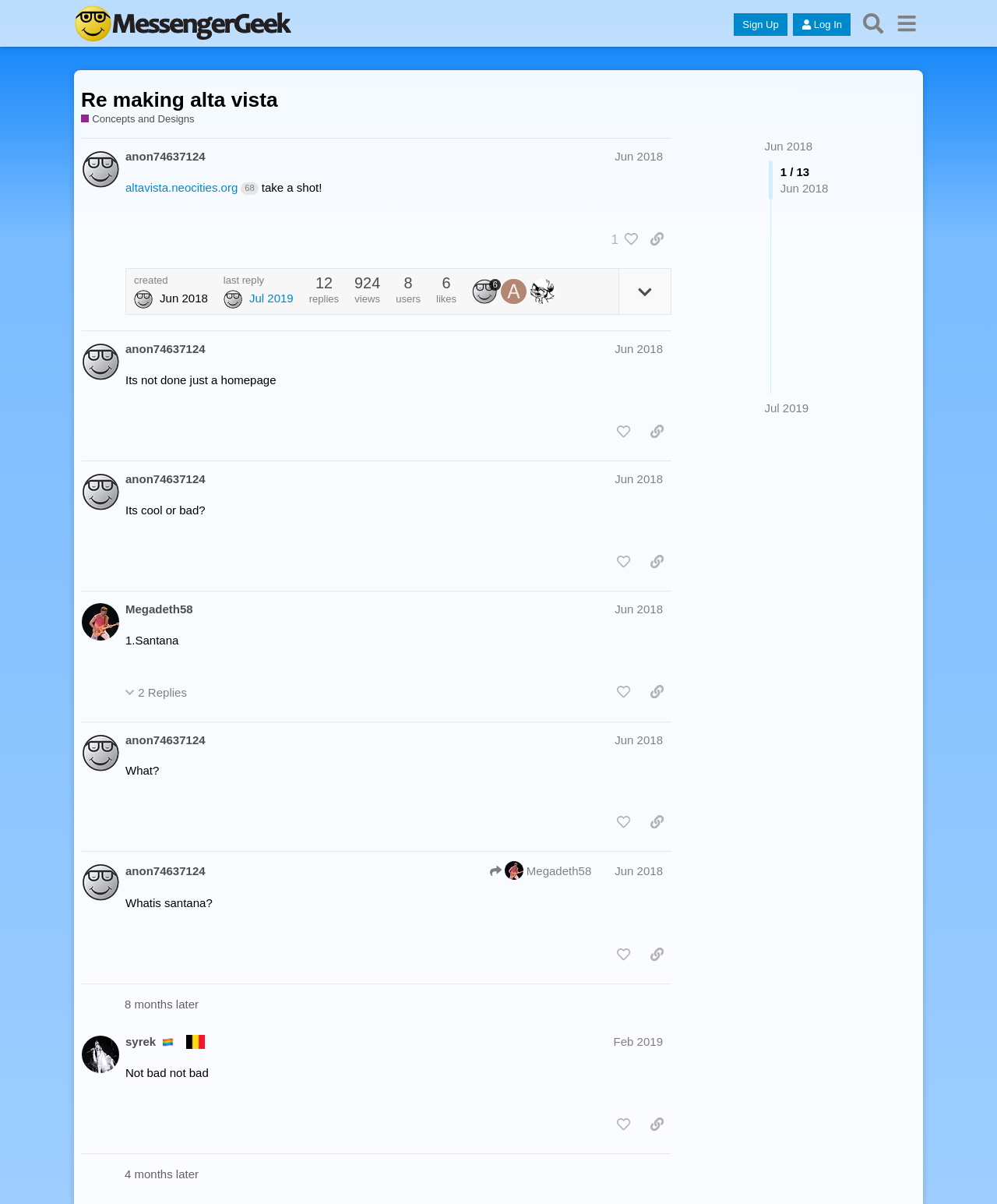What is the name of the website?
Please give a detailed answer to the question using the information shown in the image.

The name of the website can be found in the link 'altavista.neocities.org 68' in the first post, which suggests that the website is altavista.neocities.org.